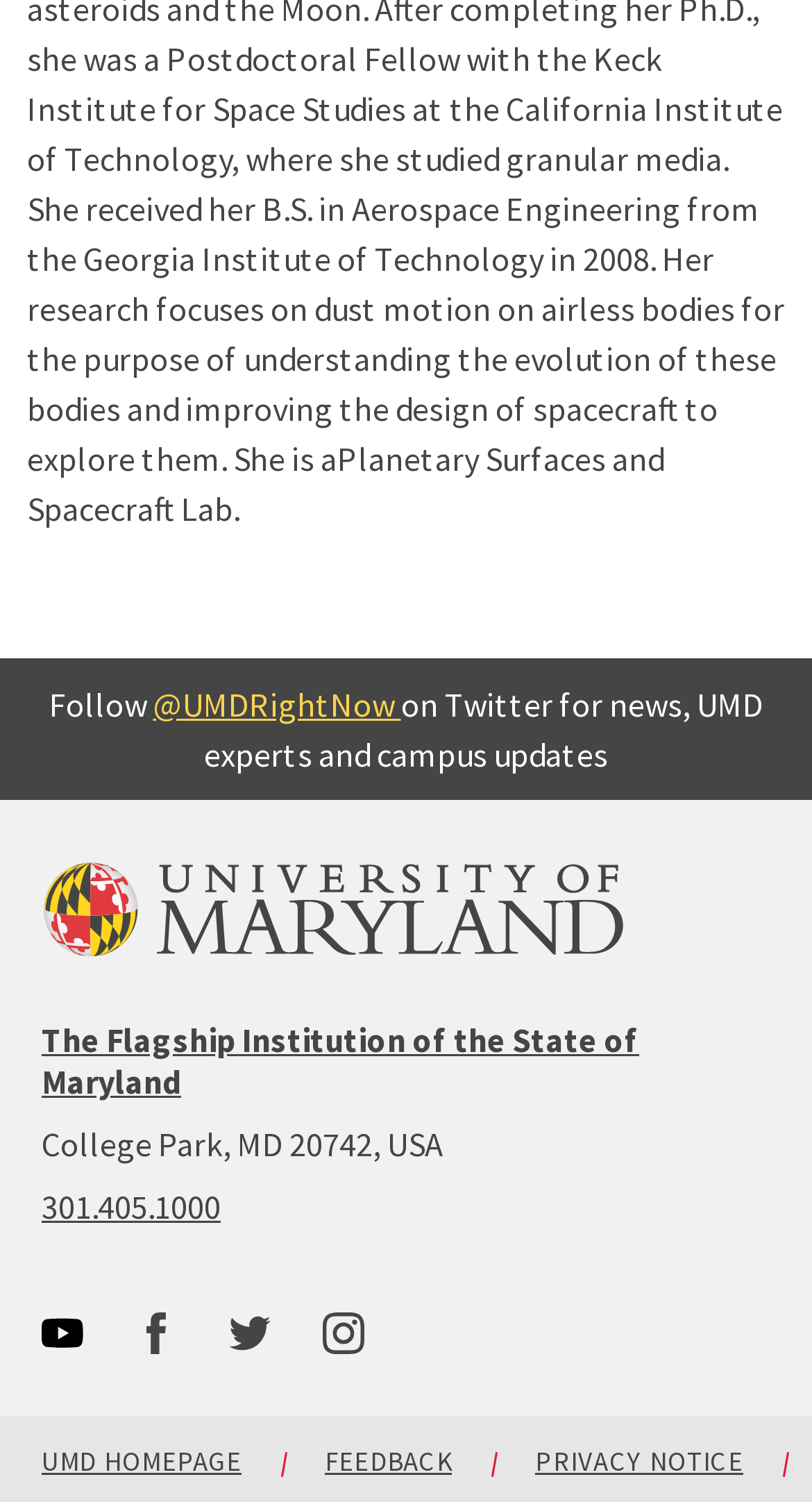Determine the bounding box coordinates for the area you should click to complete the following instruction: "Call the university".

[0.051, 0.79, 0.949, 0.818]